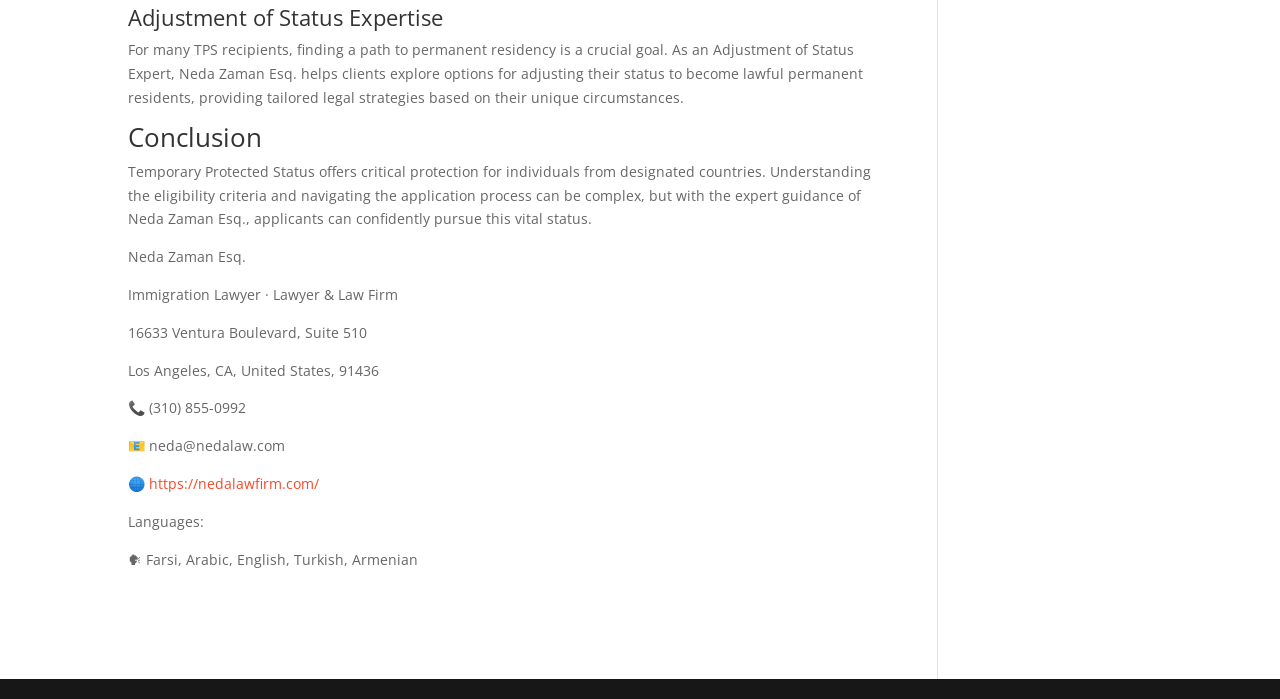Extract the bounding box coordinates of the UI element described by: "https://nedalawfirm.com/". The coordinates should include four float numbers ranging from 0 to 1, e.g., [left, top, right, bottom].

[0.113, 0.678, 0.249, 0.705]